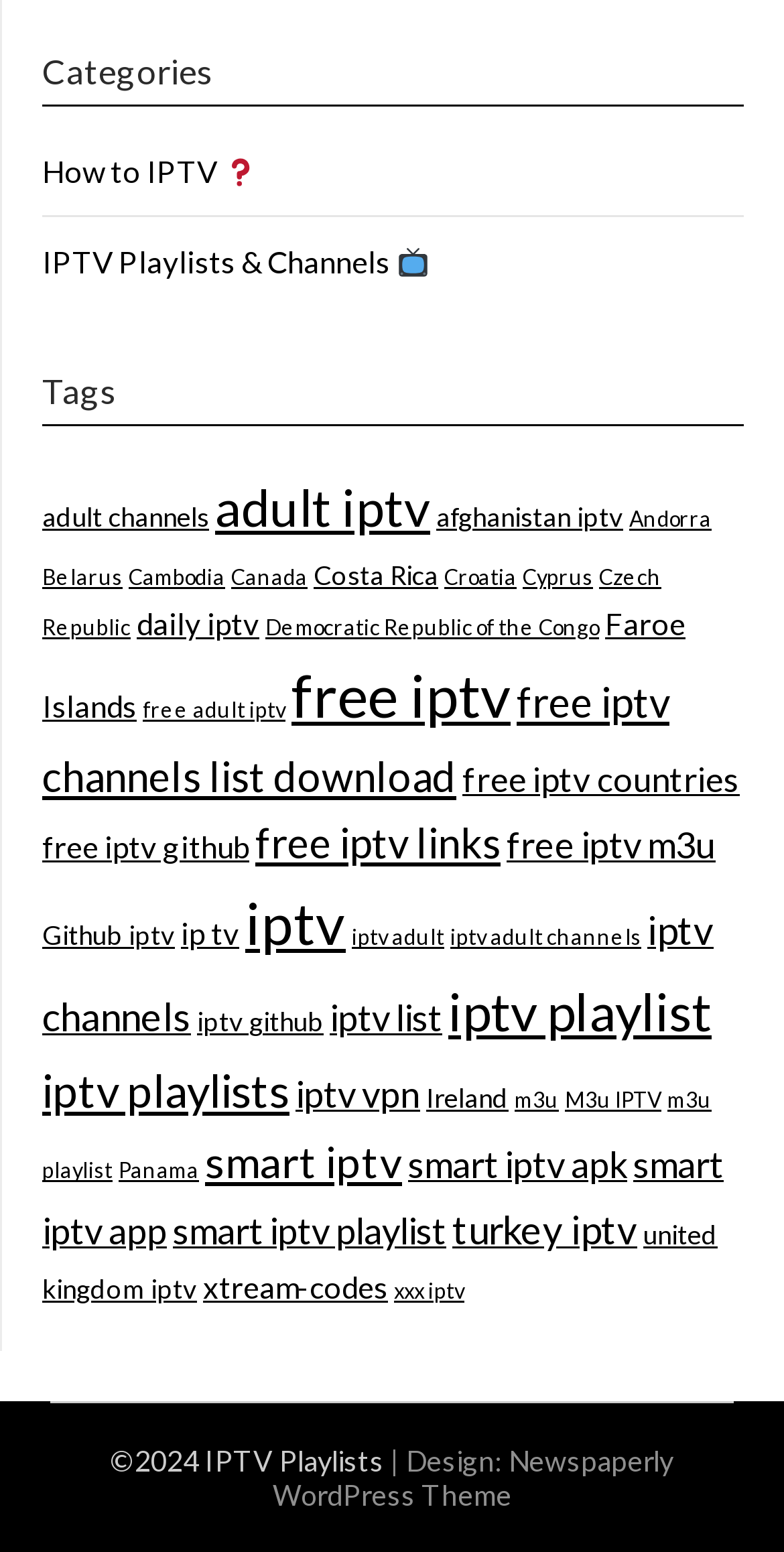Specify the bounding box coordinates of the region I need to click to perform the following instruction: "View 'free iptv channels list download'". The coordinates must be four float numbers in the range of 0 to 1, i.e., [left, top, right, bottom].

[0.054, 0.437, 0.854, 0.515]